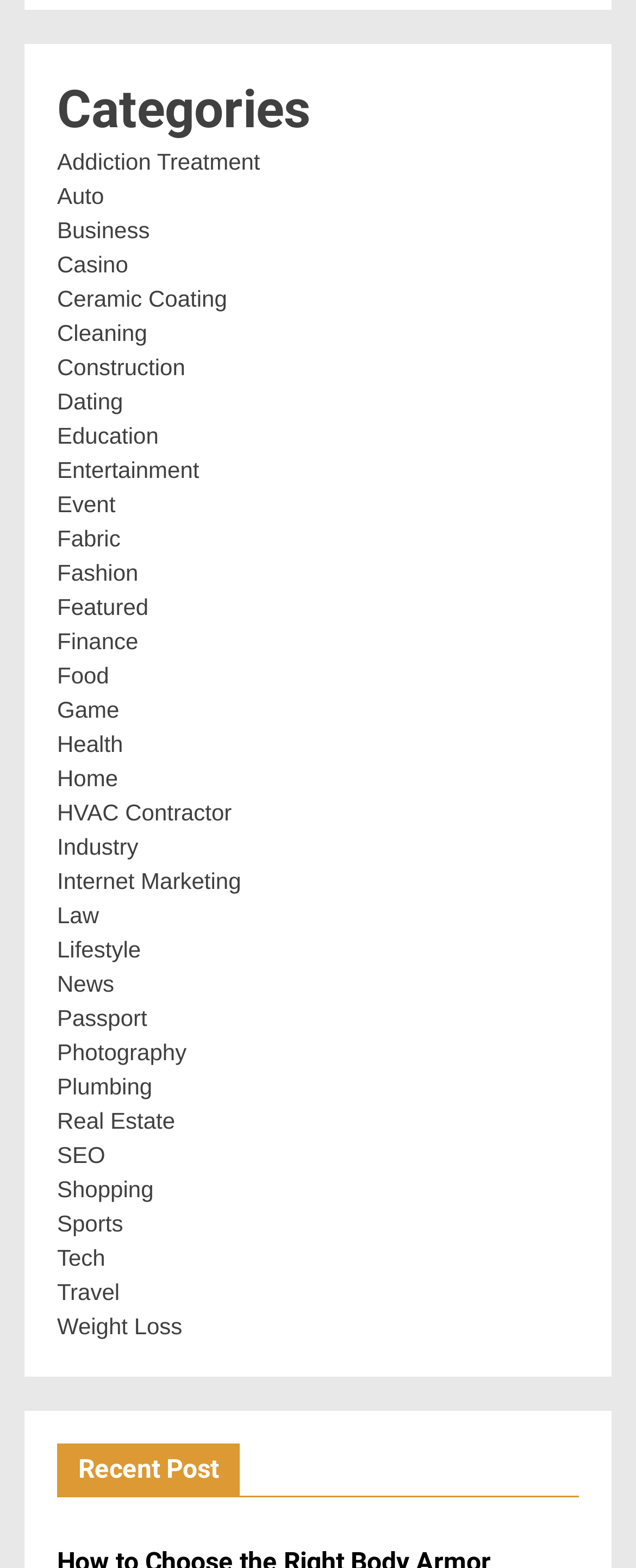Determine the bounding box coordinates for the element that should be clicked to follow this instruction: "Click on the 'Addiction Treatment' category". The coordinates should be given as four float numbers between 0 and 1, in the format [left, top, right, bottom].

[0.09, 0.094, 0.409, 0.111]